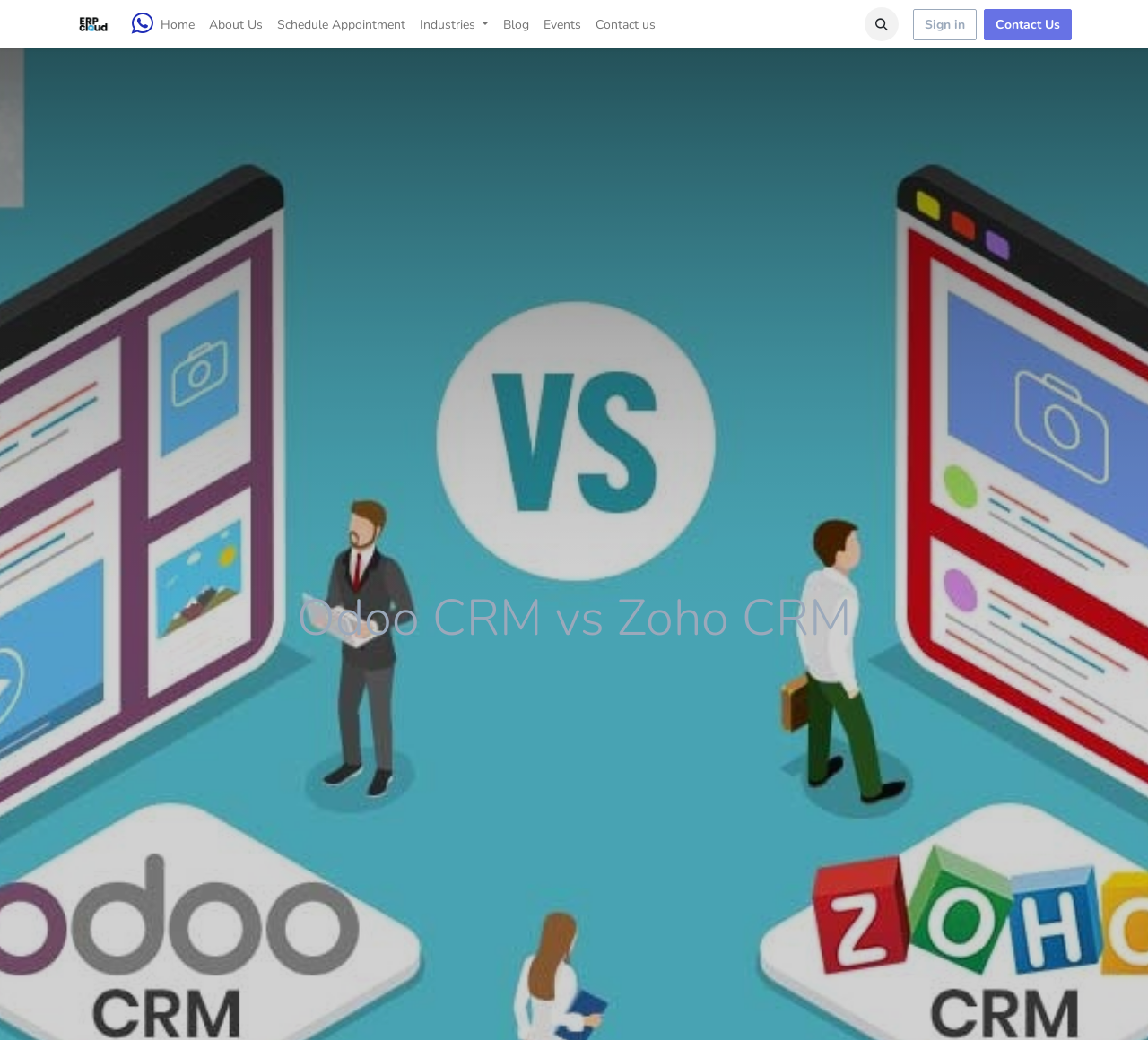What is the logo of the website?
Using the screenshot, give a one-word or short phrase answer.

ERP Cloud llc